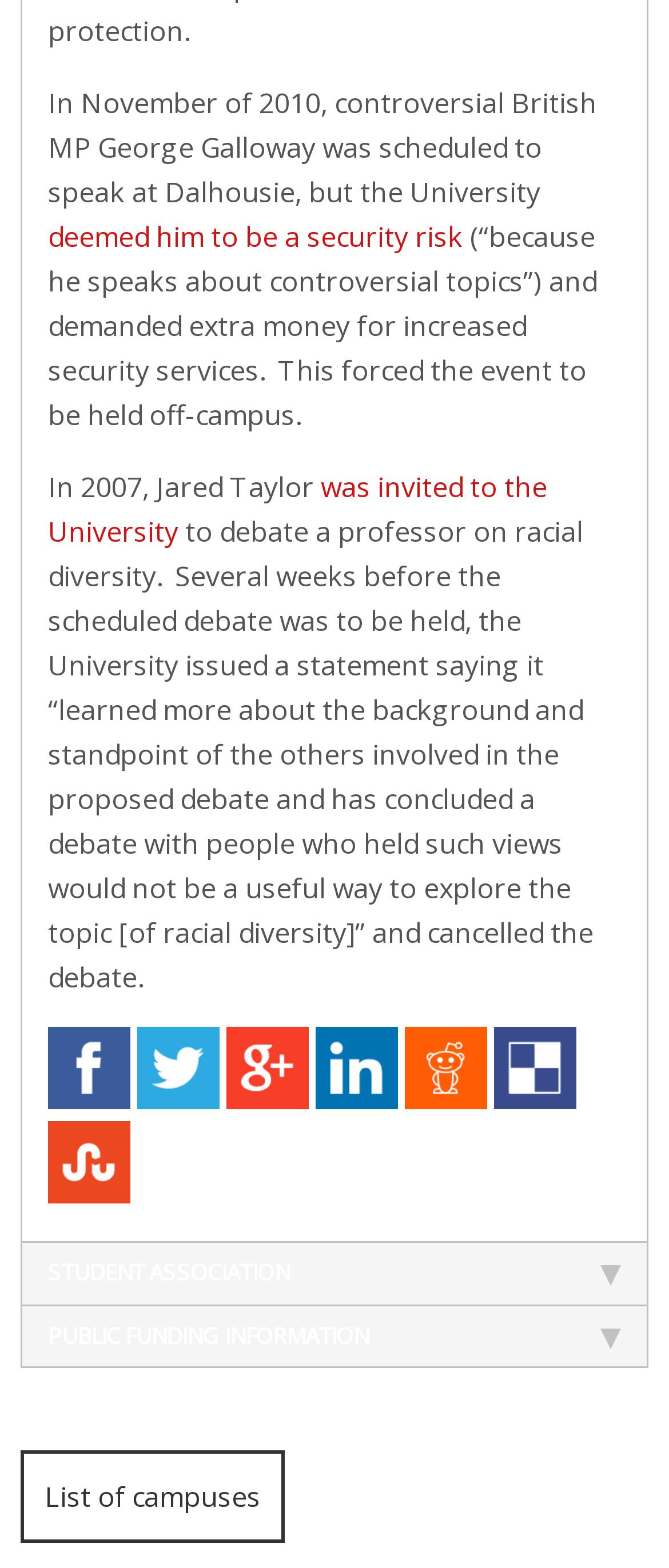What is the topic of the debate that was cancelled in 2007?
Please respond to the question with a detailed and thorough explanation.

I read the text associated with element [313], which mentions a debate on racial diversity that was cancelled in 2007.